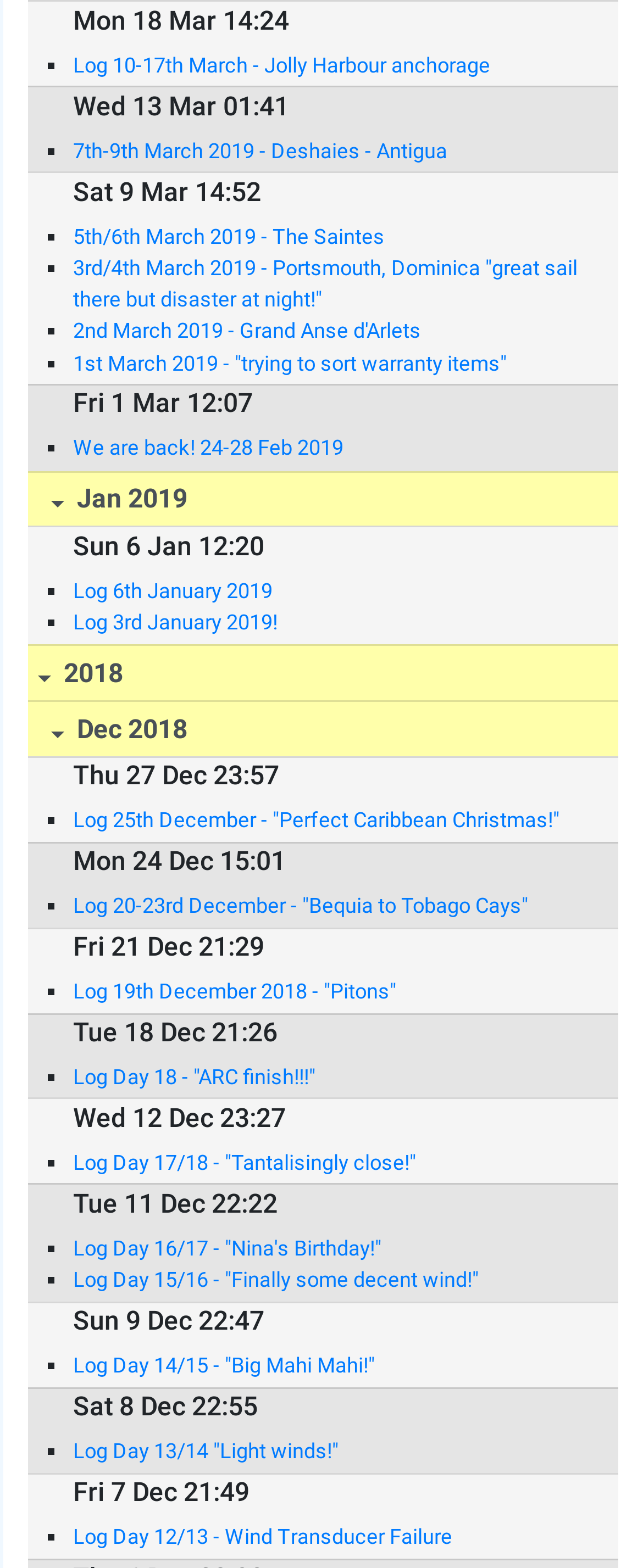Locate the bounding box coordinates of the clickable area to execute the instruction: "Click on 'Log 10-17th March - Jolly Harbour anchorage'". Provide the coordinates as four float numbers between 0 and 1, represented as [left, top, right, bottom].

[0.114, 0.031, 0.91, 0.051]